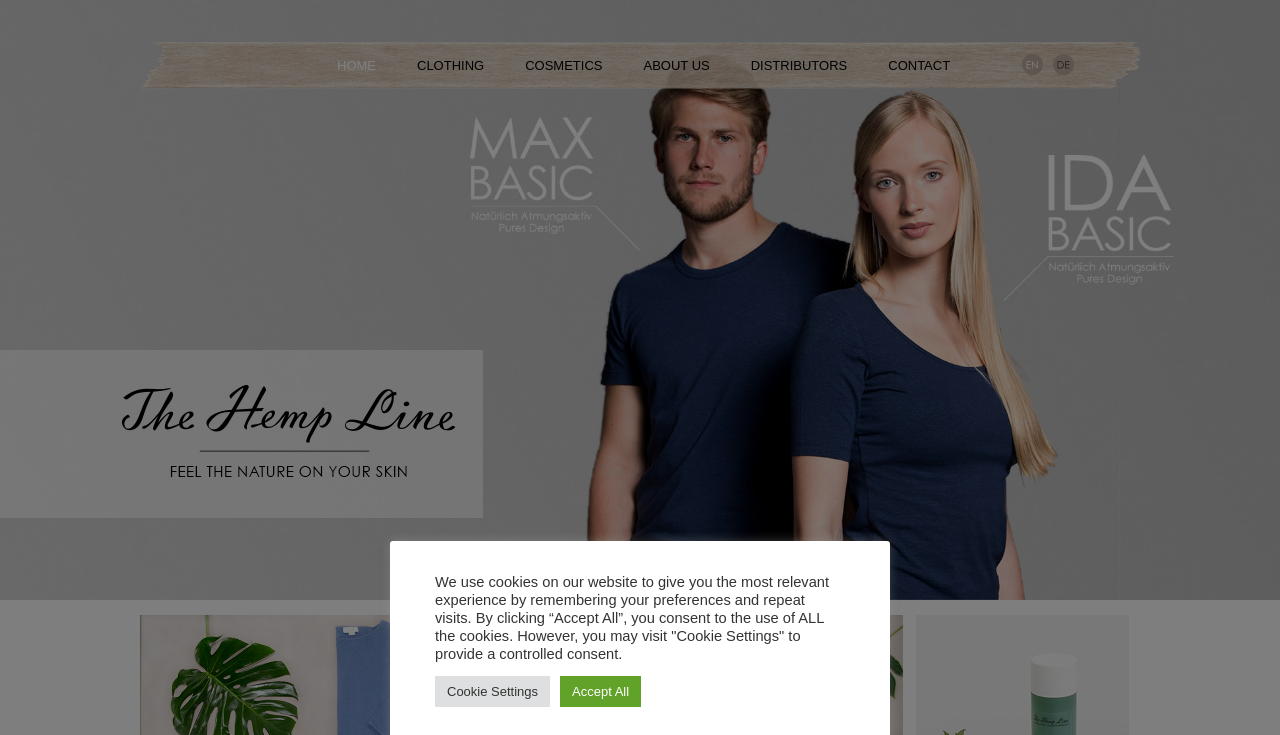Respond to the following query with just one word or a short phrase: 
How many main categories are available on the website?

3